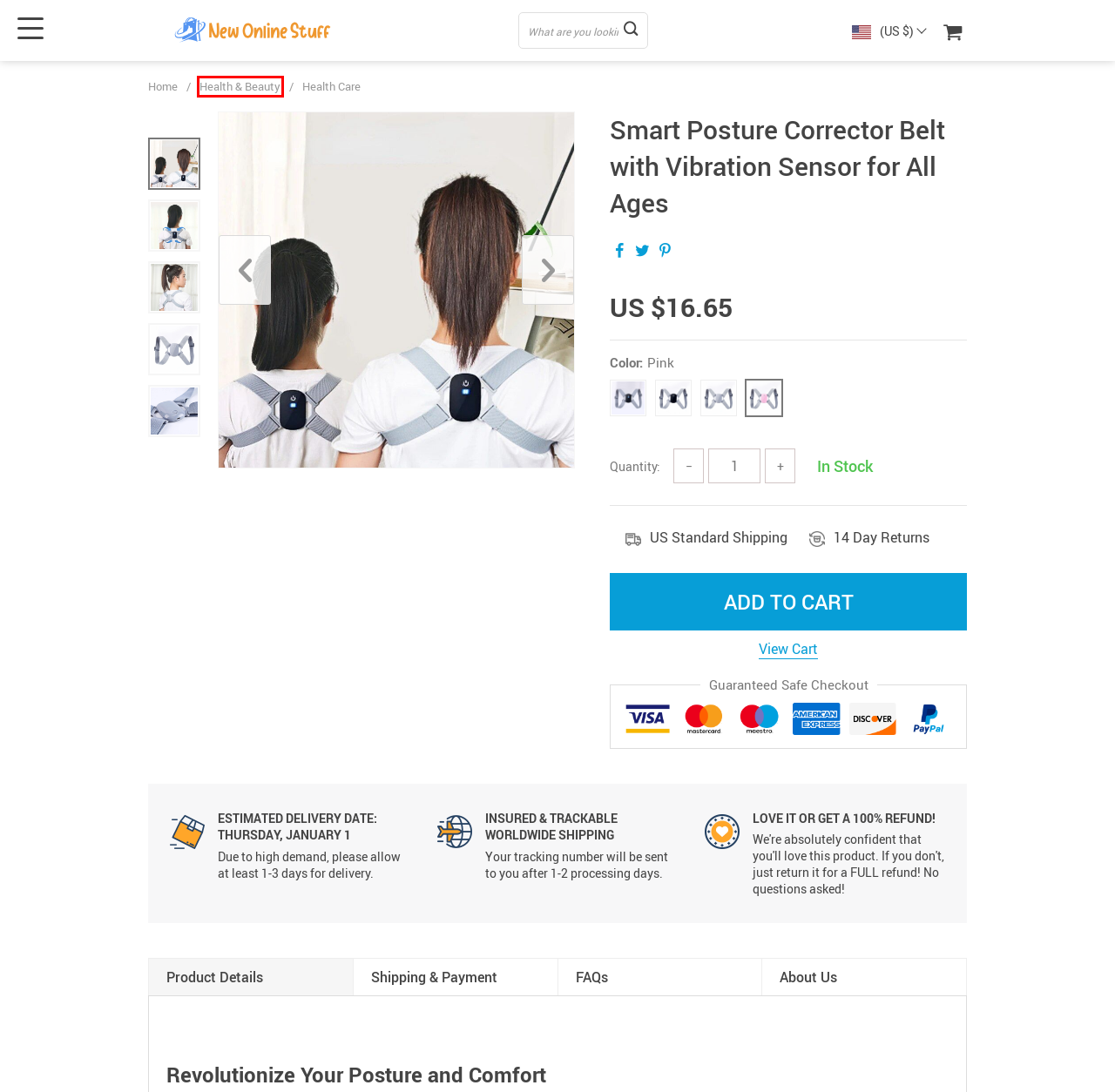Consider the screenshot of a webpage with a red bounding box around an element. Select the webpage description that best corresponds to the new page after clicking the element inside the red bounding box. Here are the candidates:
A. FAQ – popular questions answered
B. Online shopping for  with free worldwide shipping
C. Contact us
D. Elegant Leather Travel Cosmetic Bag – Zippered Make-Up Organizer for Women
E. Track your order
F. Portable & Waterproof Drawstring Cosmetic Bag – Multifunctional Travel Makeup Organizer
G. Product Categories  Health Care
H. Privacy Policy

B